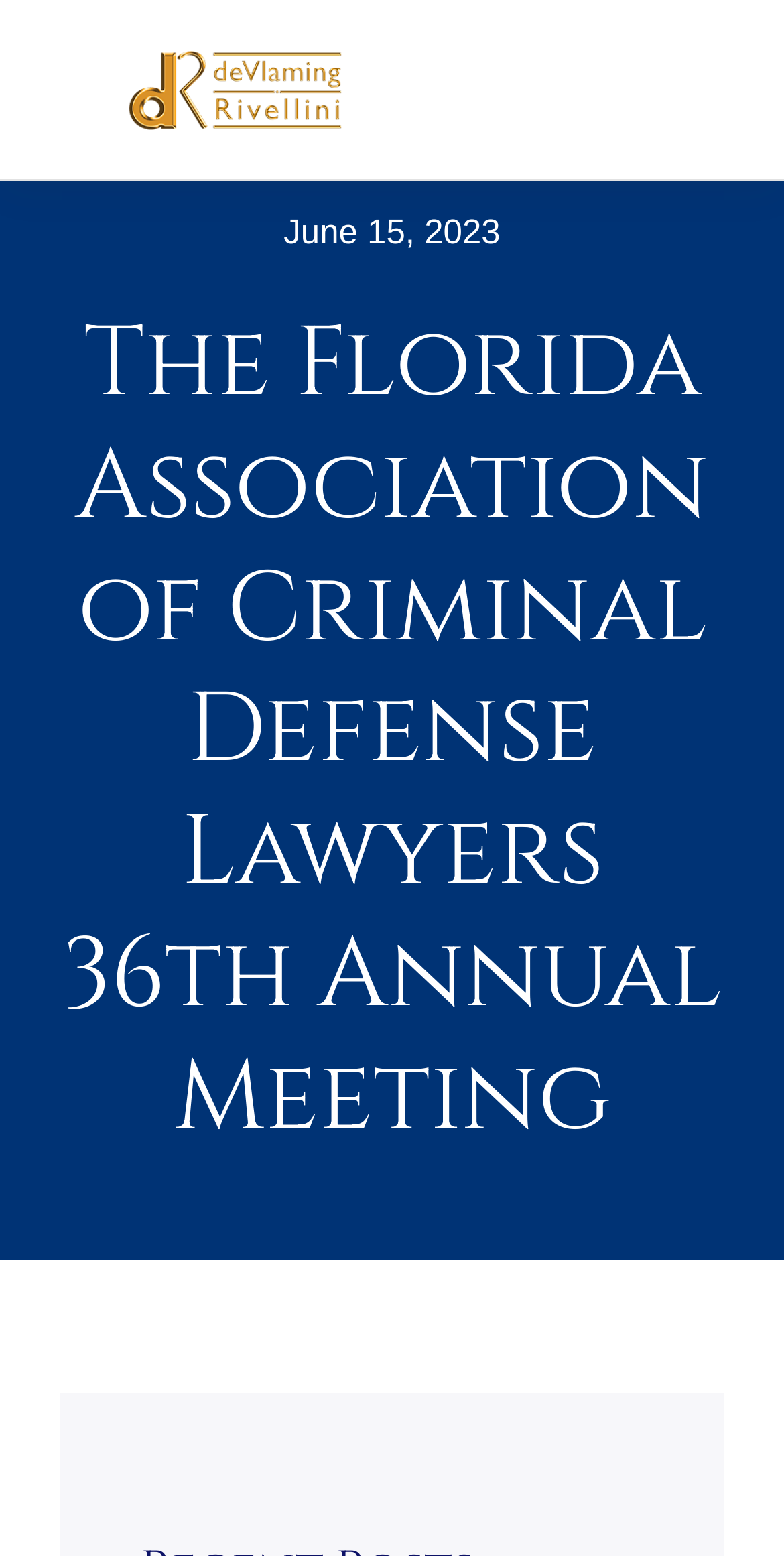Find the bounding box of the UI element described as follows: "In the News".

[0.0, 0.477, 1.0, 0.548]